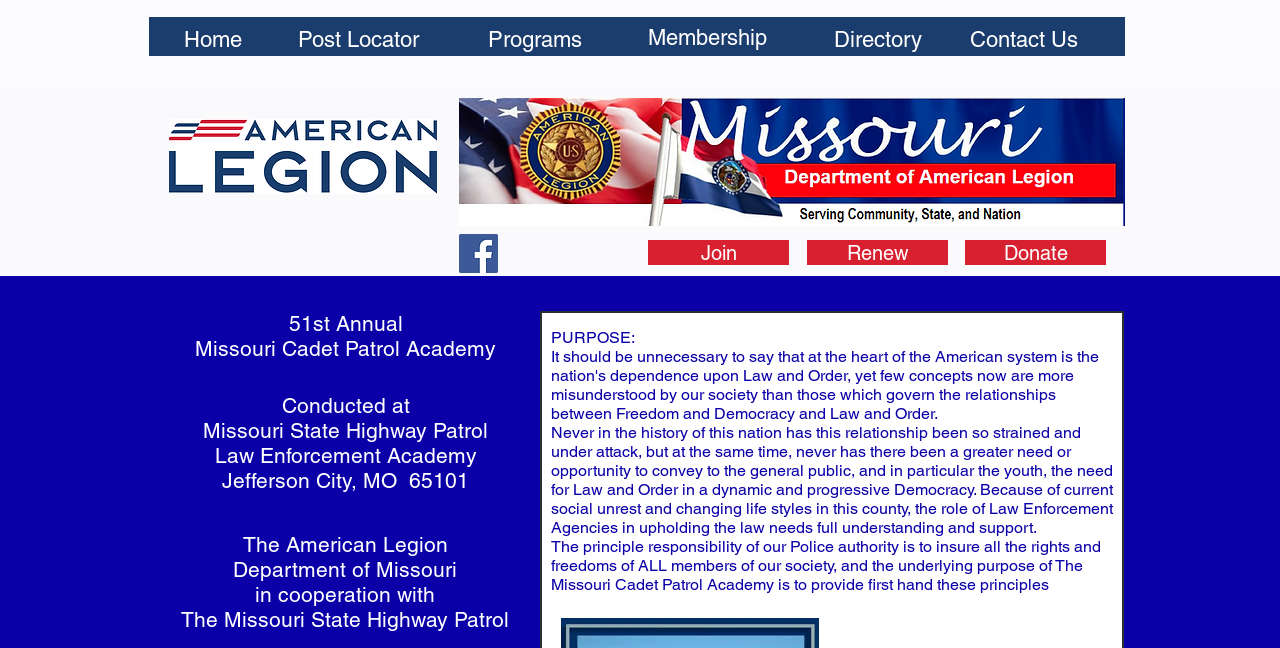What is the name of the program?
Please provide a single word or phrase based on the screenshot.

Cadet Patrol